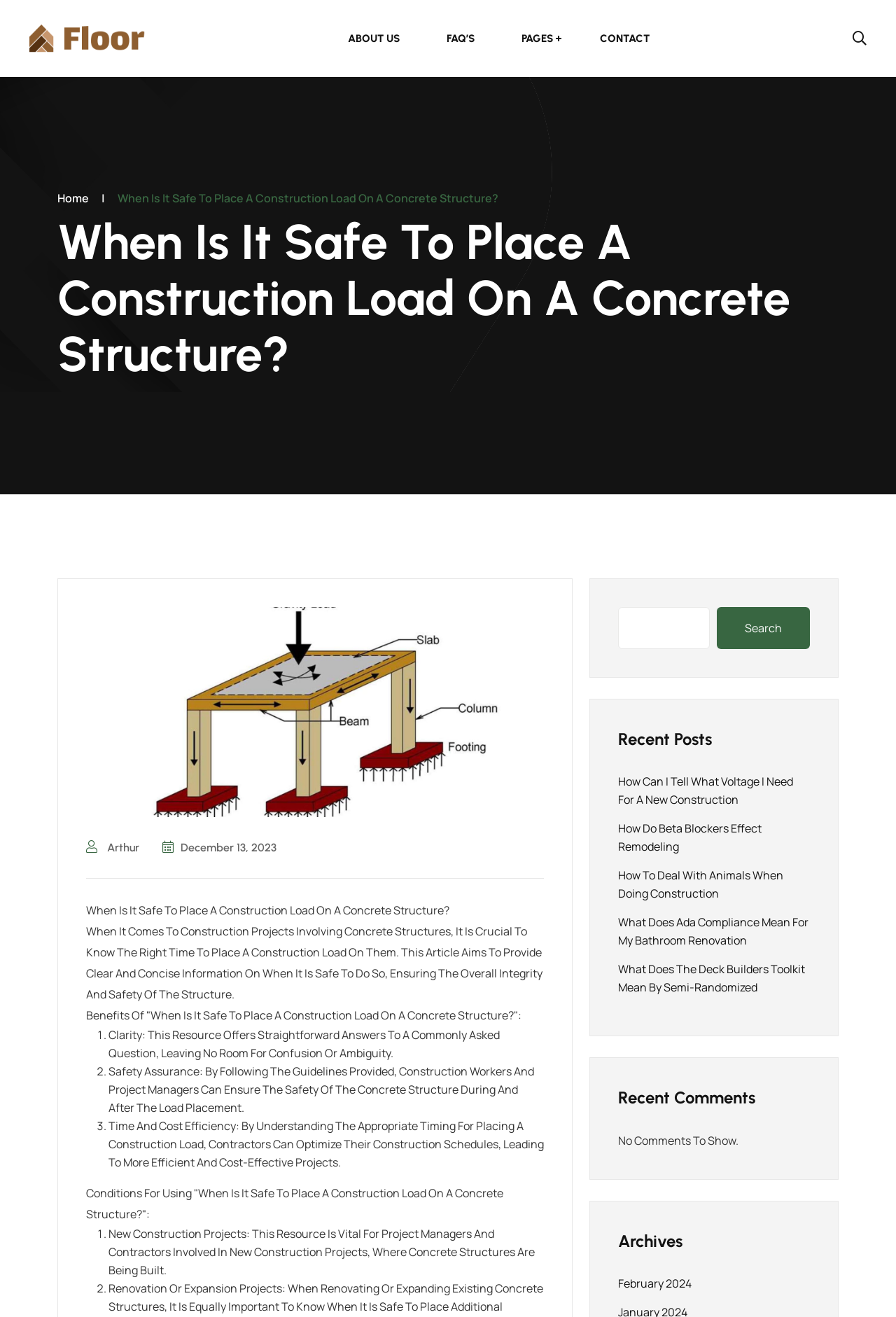Based on the description "Pages", find the bounding box of the specified UI element.

[0.557, 0.0, 0.642, 0.058]